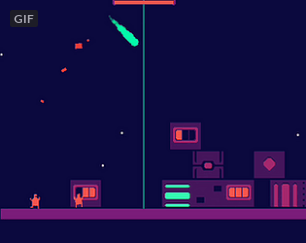Please provide a comprehensive answer to the question below using the information from the image: What is the setting of the game hinted at by the buildings?

The caption states that the buildings are 'stylized with geometric shapes and vivid colors', which suggests a futuristic or whimsical setting for the game.